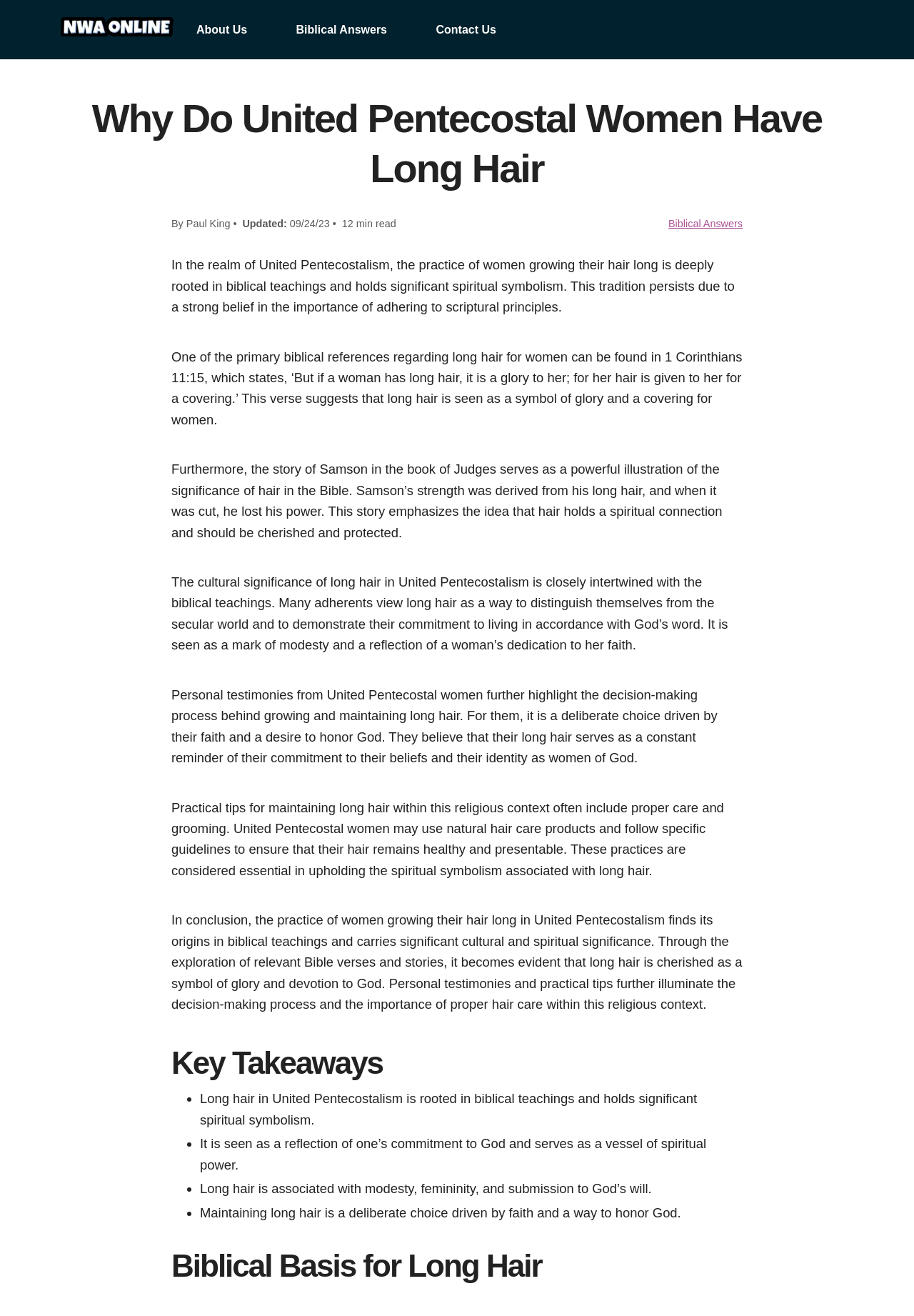Based on the element description: "About Us", identify the bounding box coordinates for this UI element. The coordinates must be four float numbers between 0 and 1, listed as [left, top, right, bottom].

[0.215, 0.015, 0.27, 0.029]